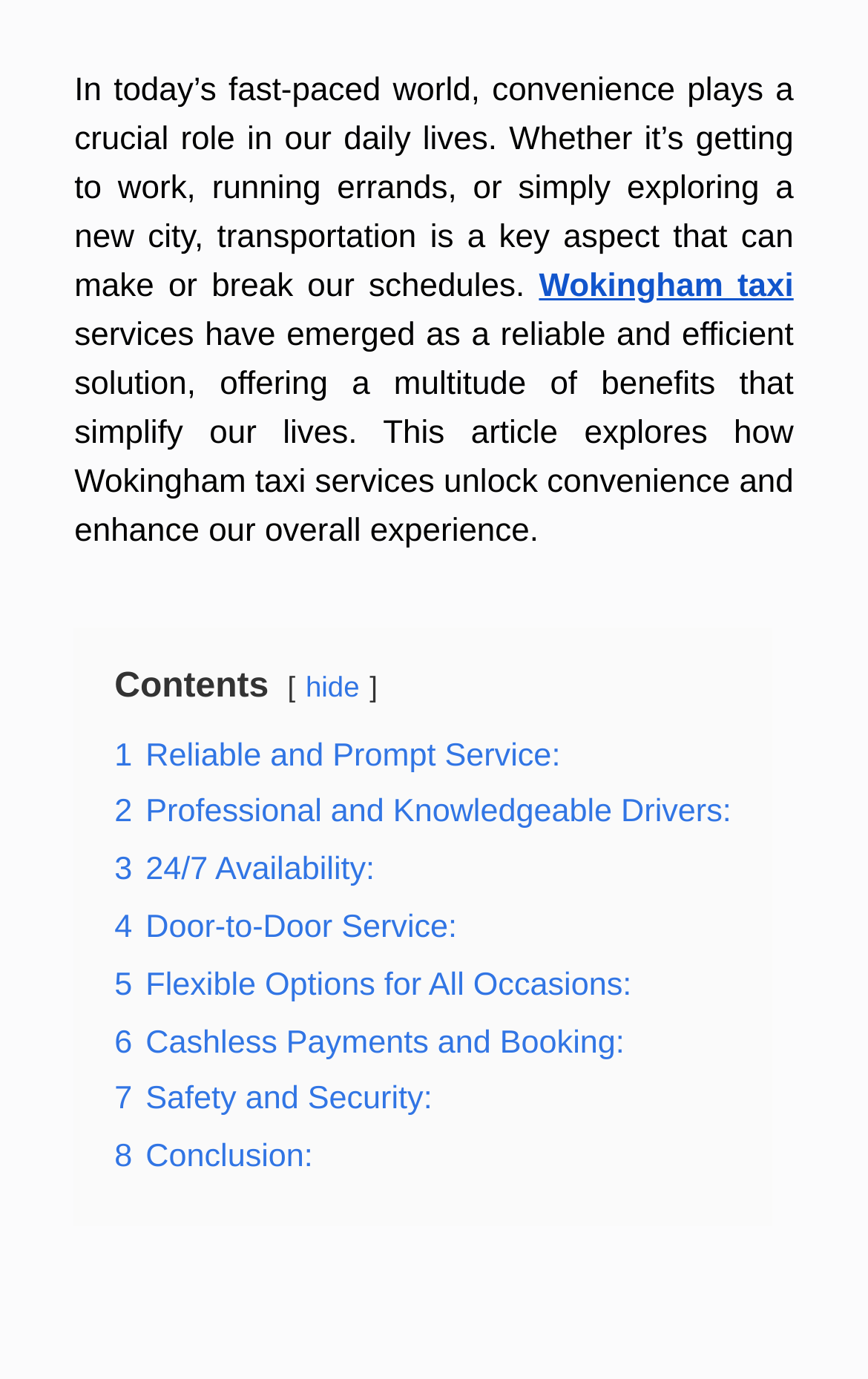What is the tone of the article?
Answer the question based on the image using a single word or a brief phrase.

Informative